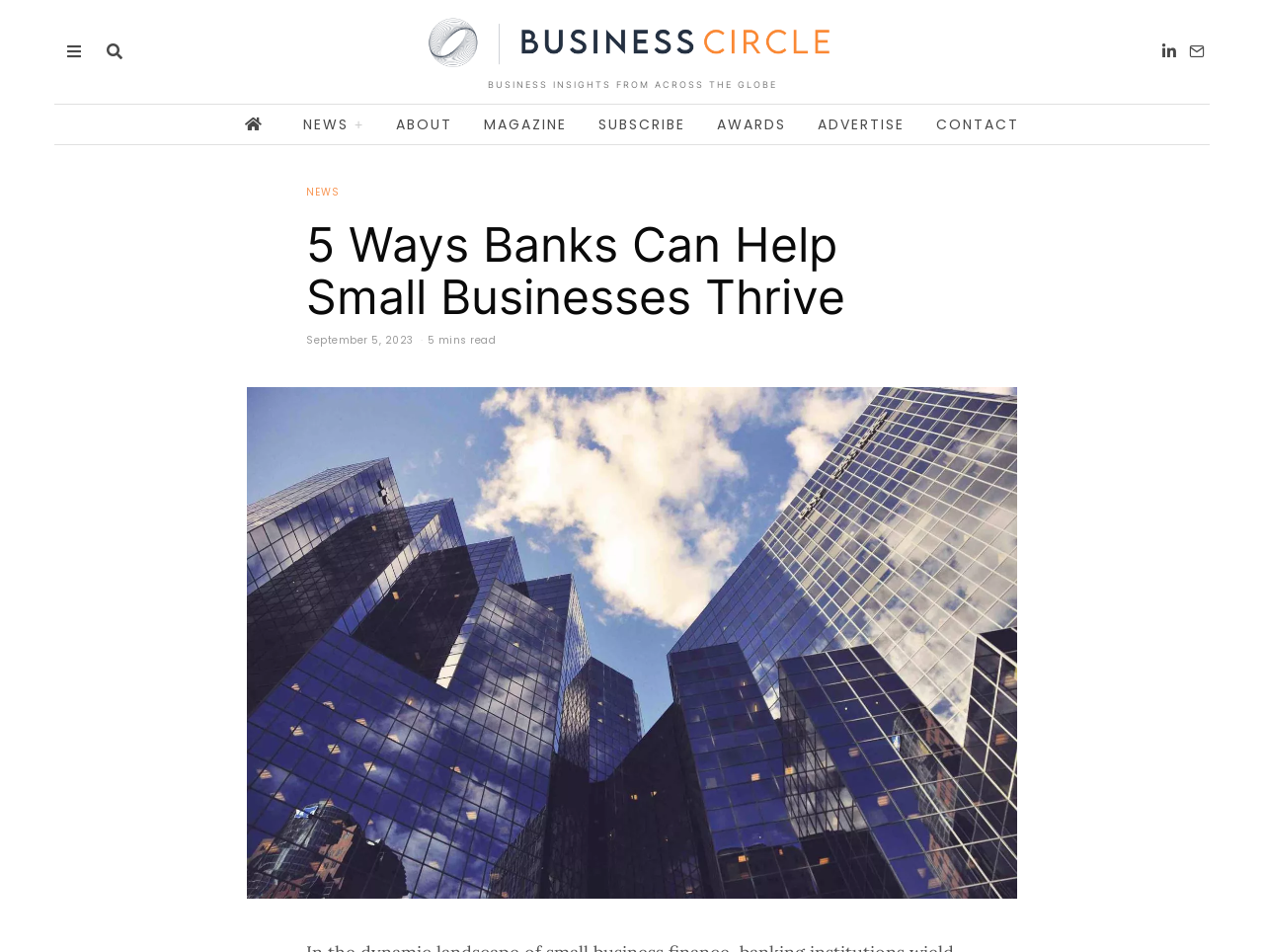Determine the bounding box coordinates for the region that must be clicked to execute the following instruction: "Click the AWARDS link".

[0.556, 0.11, 0.633, 0.151]